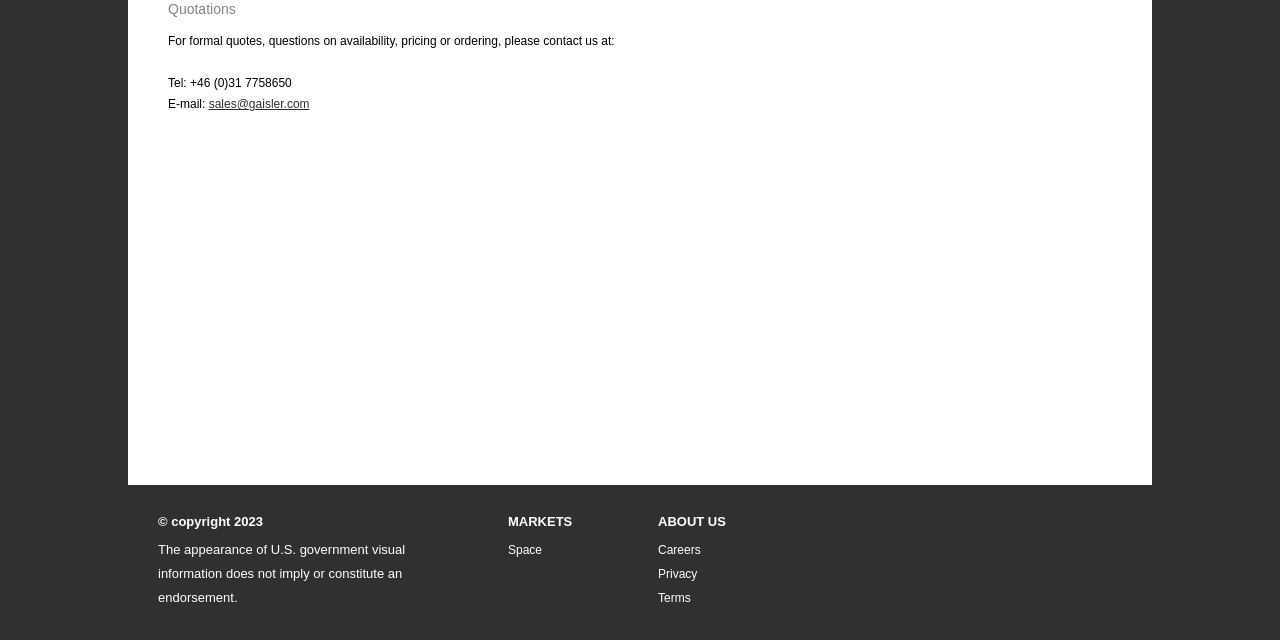Find the coordinates for the bounding box of the element with this description: "Space".

[0.397, 0.848, 0.423, 0.87]